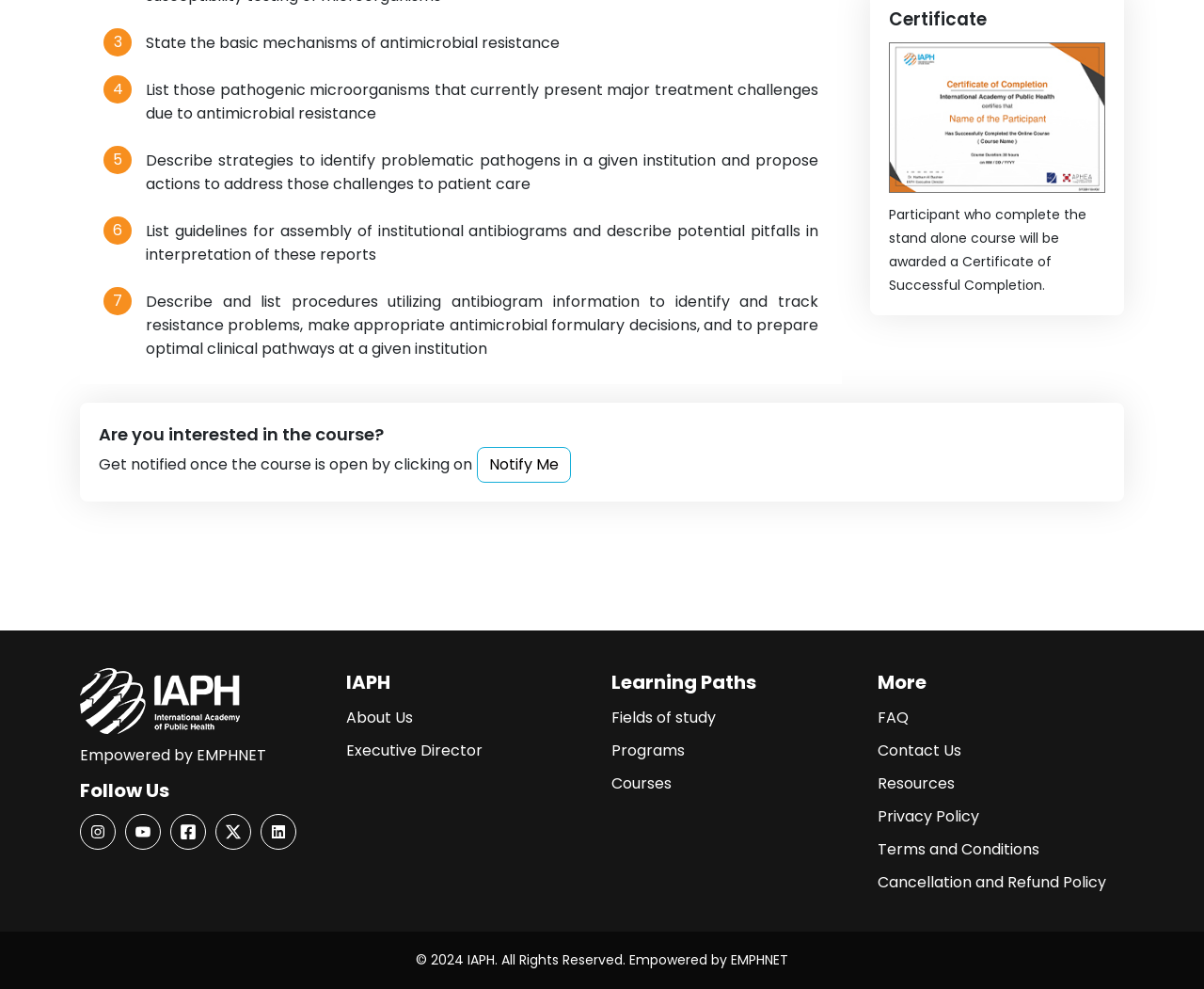Using the format (top-left x, top-left y, bottom-right x, bottom-right y), provide the bounding box coordinates for the described UI element. All values should be floating point numbers between 0 and 1: Privacy Policy

[0.729, 0.814, 0.813, 0.836]